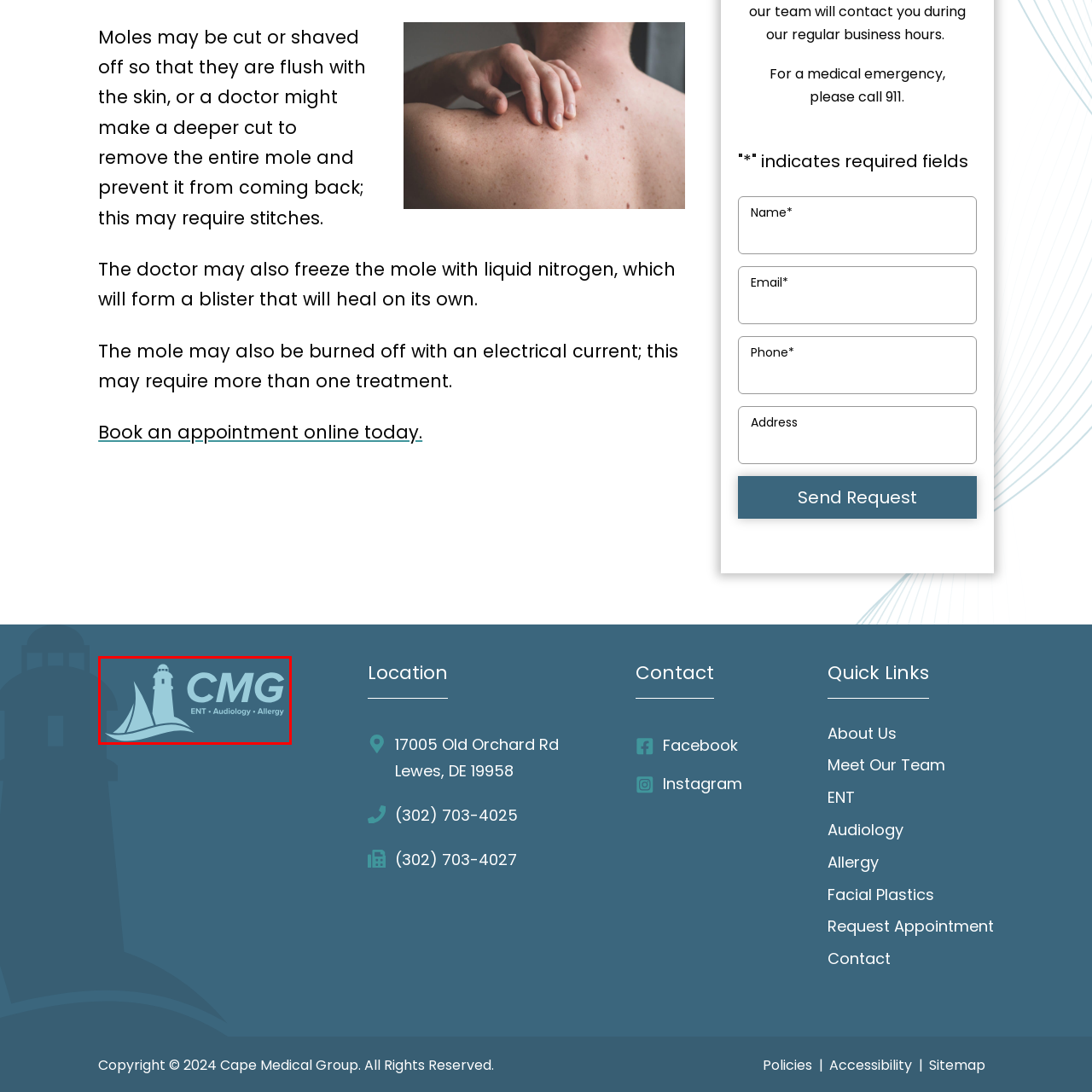Examine the area surrounded by the red box and describe it in detail.

The image features the logo of Cape Medical Group (CMG), prominently displaying the initials "CMG" in a bold, modern font. Beneath the initials, the specialized services offered by the group are highlighted, including "ENT," "Audiology," and "Allergy." The logo is designed with a calm color palette of soft blues, evoking a sense of trust and professionalism. Accompanying elements, such as a stylized lighthouse and waves, suggest a maritime theme that reflects the group's location, enhancing its regional identity. This logo serves as a visual anchor for the medical group's branding, emphasizing their commitment to patient care in a friendly and approachable manner.